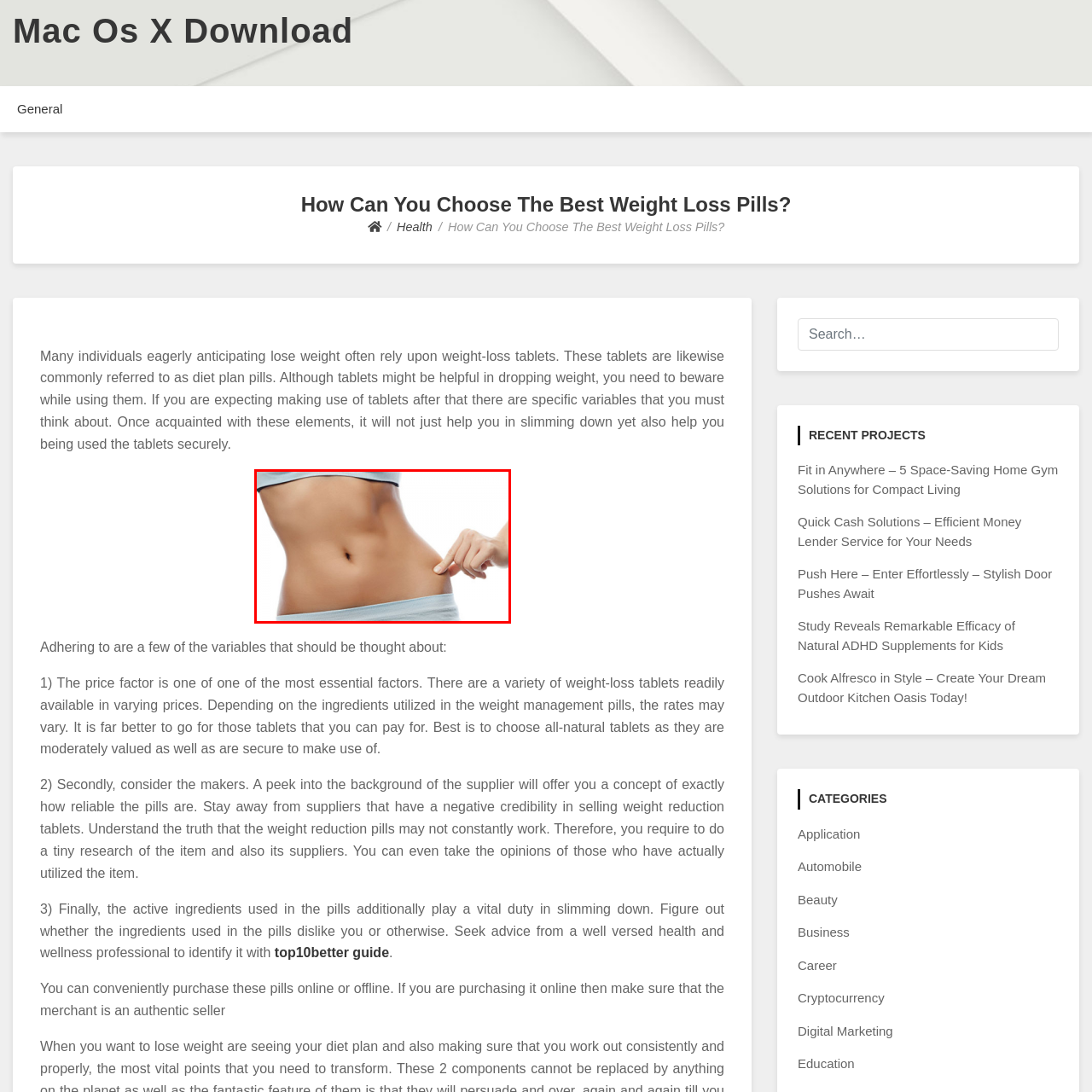Please look at the highlighted area within the red border and provide the answer to this question using just one word or phrase: 
What is the image meant to represent?

A fit and healthy physique